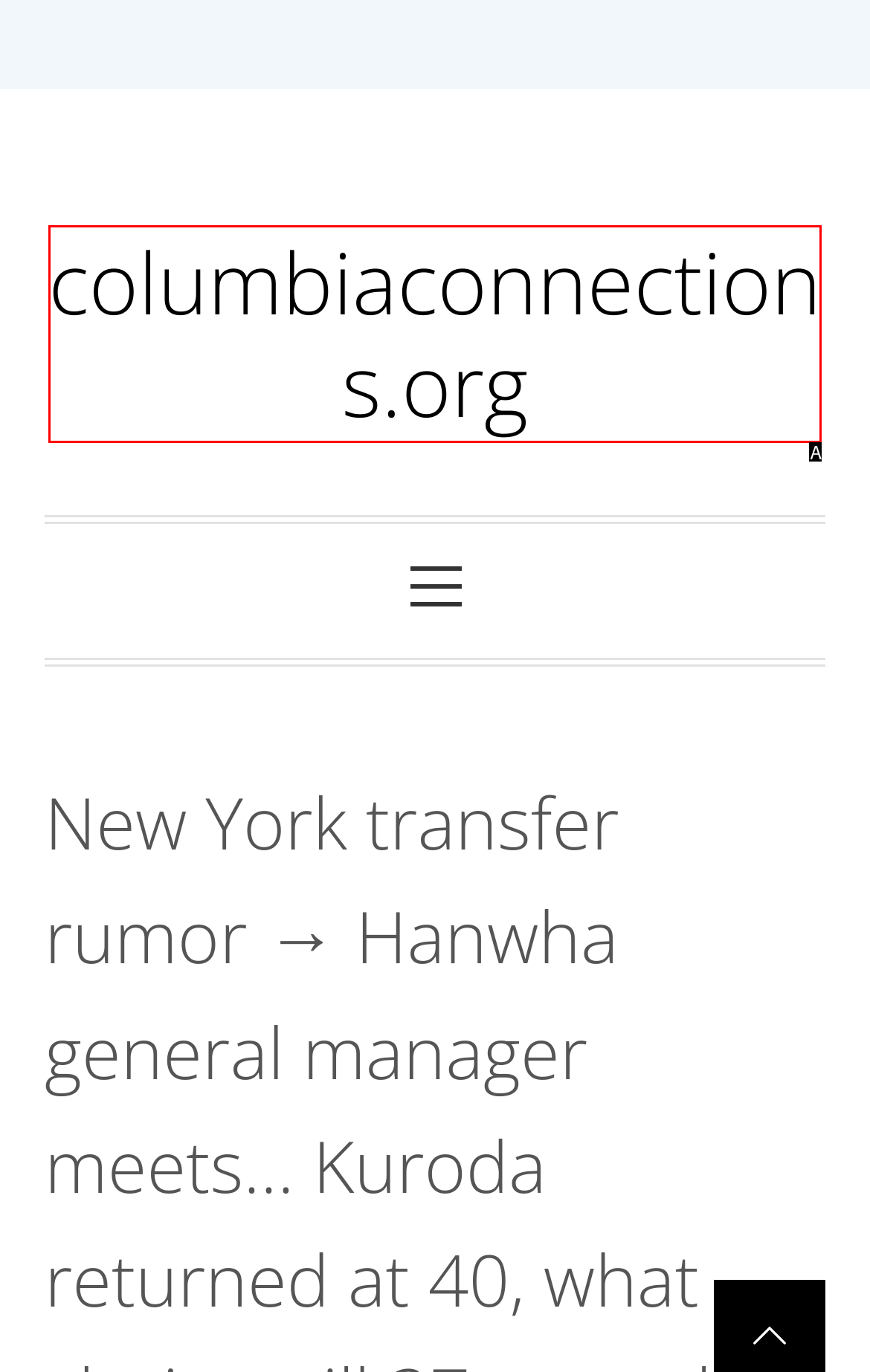Match the following description to a UI element: columbiaconnections.org
Provide the letter of the matching option directly.

A